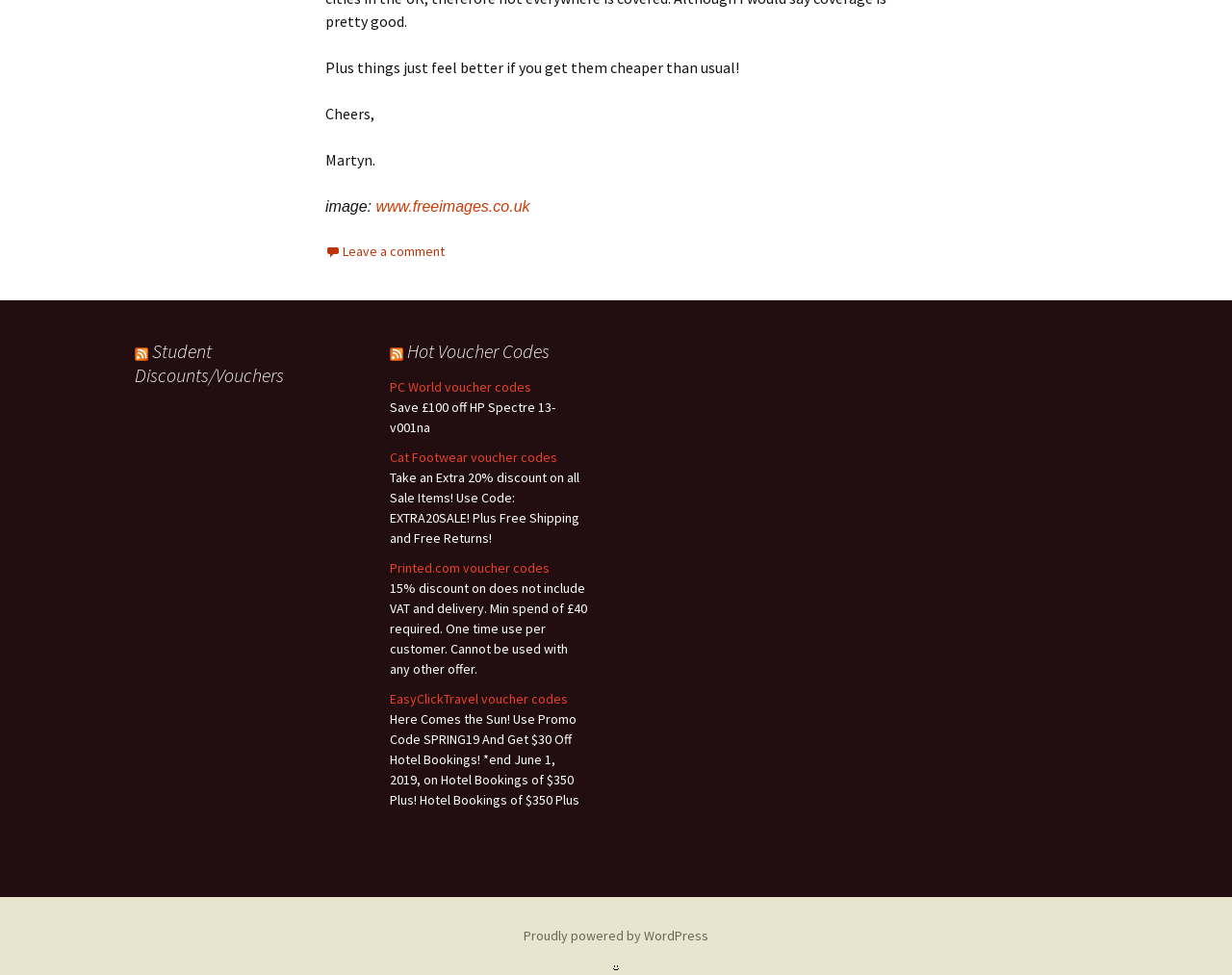Who is the author of this website?
Answer the question with as much detail as possible.

The author of this website is mentioned in the introductory text at the top of the webpage, which says 'Cheers, Martyn.' This suggests that Martyn is the person responsible for creating and maintaining the website.